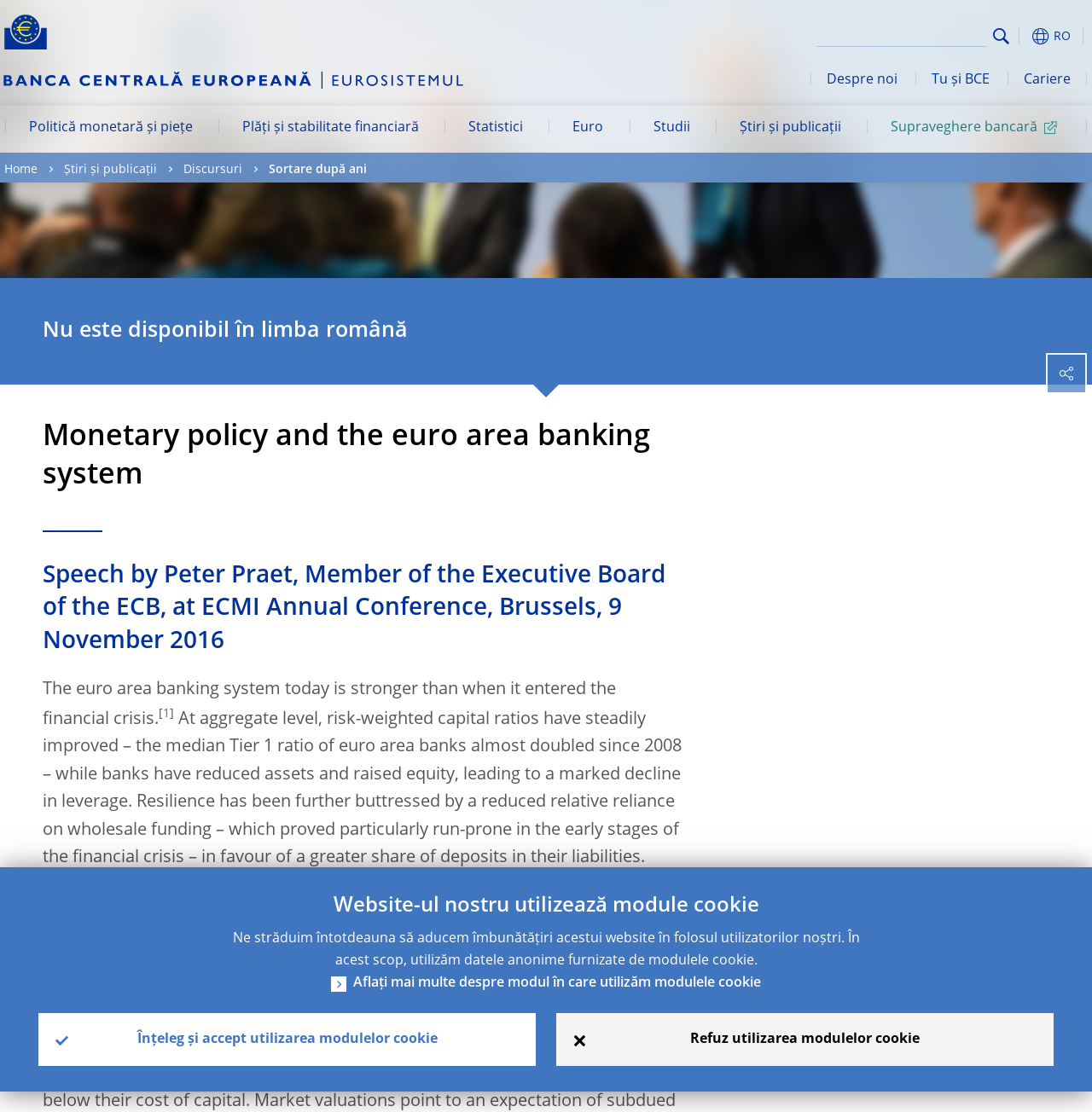What is the name of the organization?
Based on the screenshot, provide your answer in one word or phrase.

European Central Bank